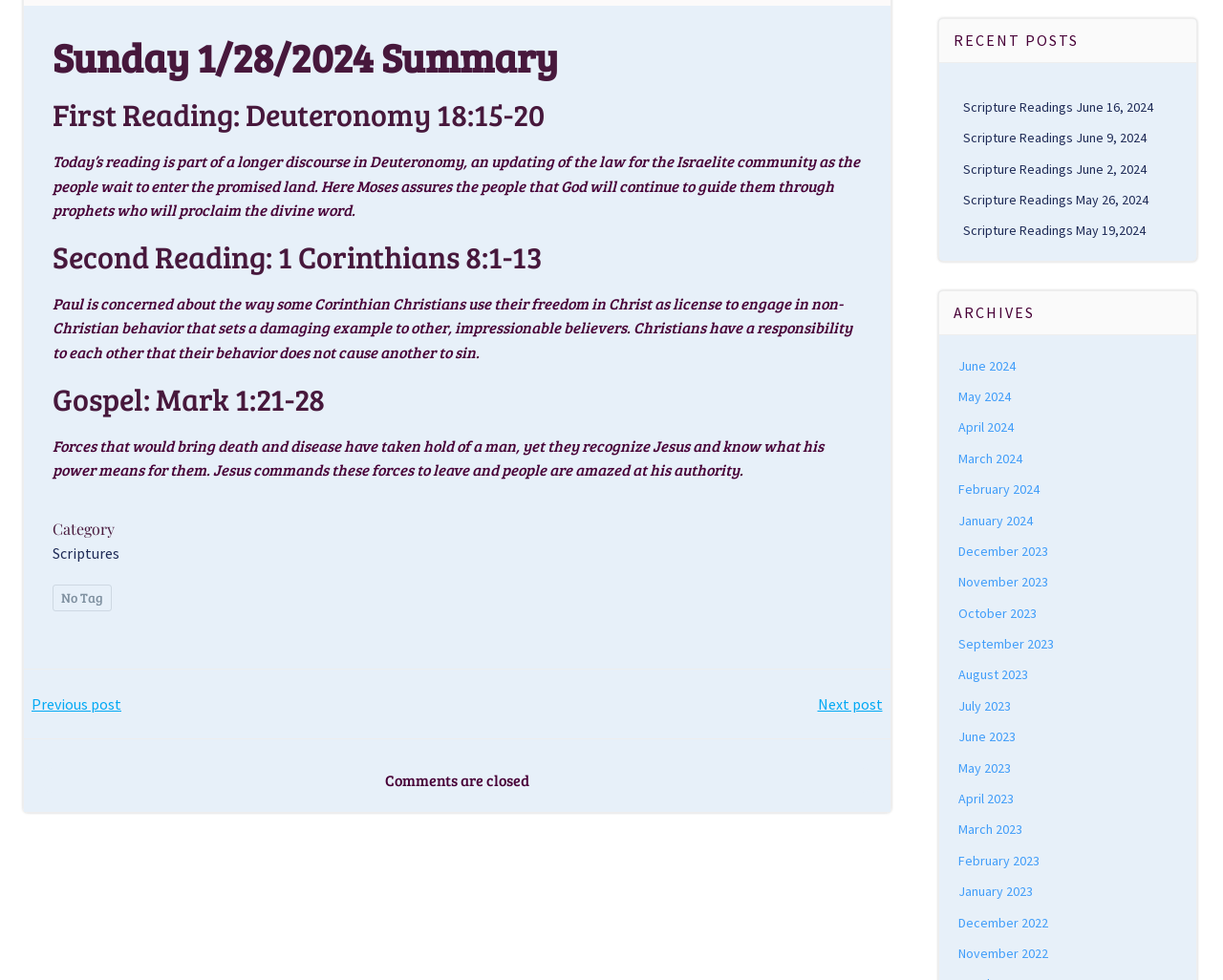Determine the bounding box for the UI element that matches this description: "November 2023".

[0.783, 0.585, 0.857, 0.603]